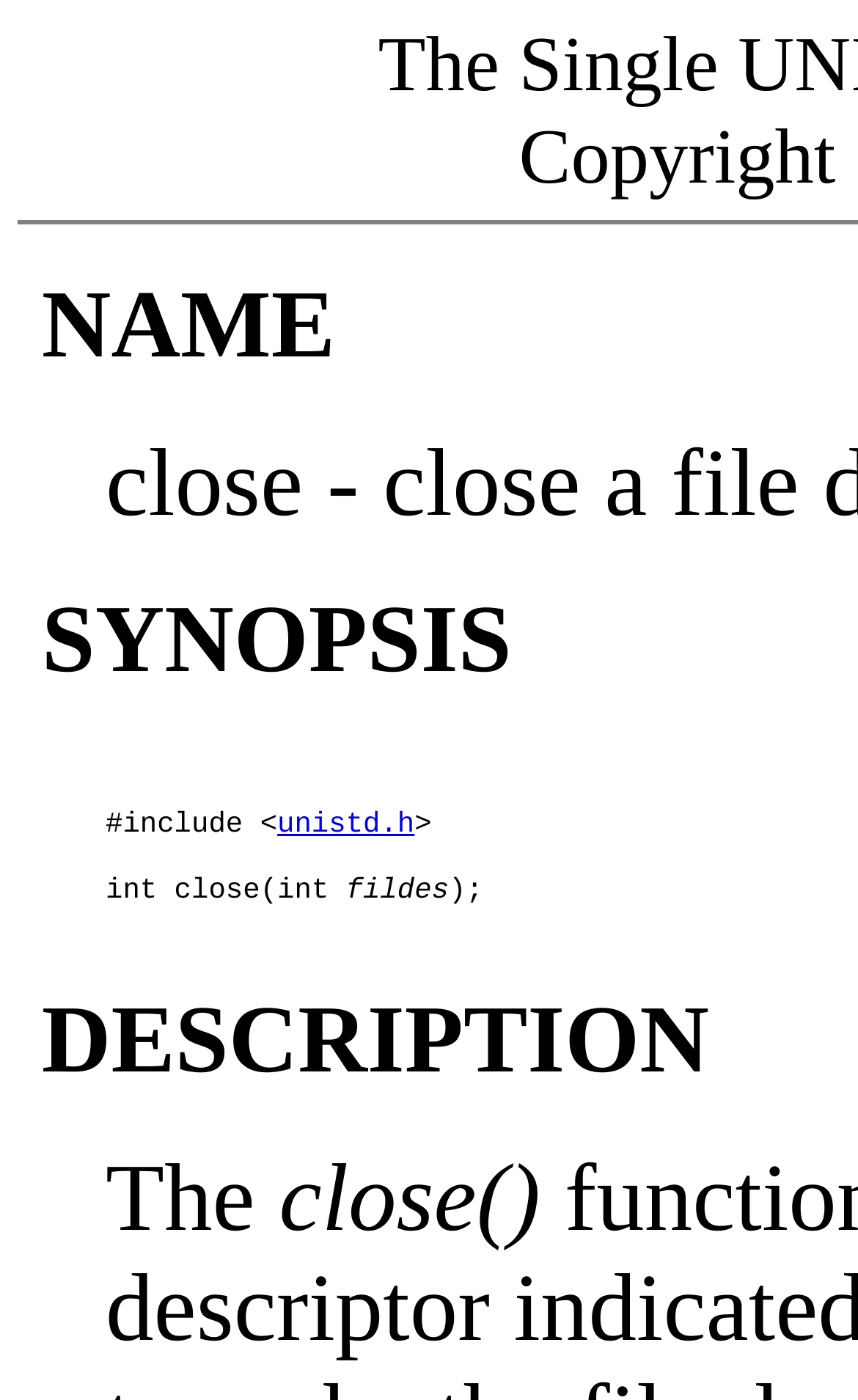What is the purpose of close function?
Provide a one-word or short-phrase answer based on the image.

to close a file descriptor